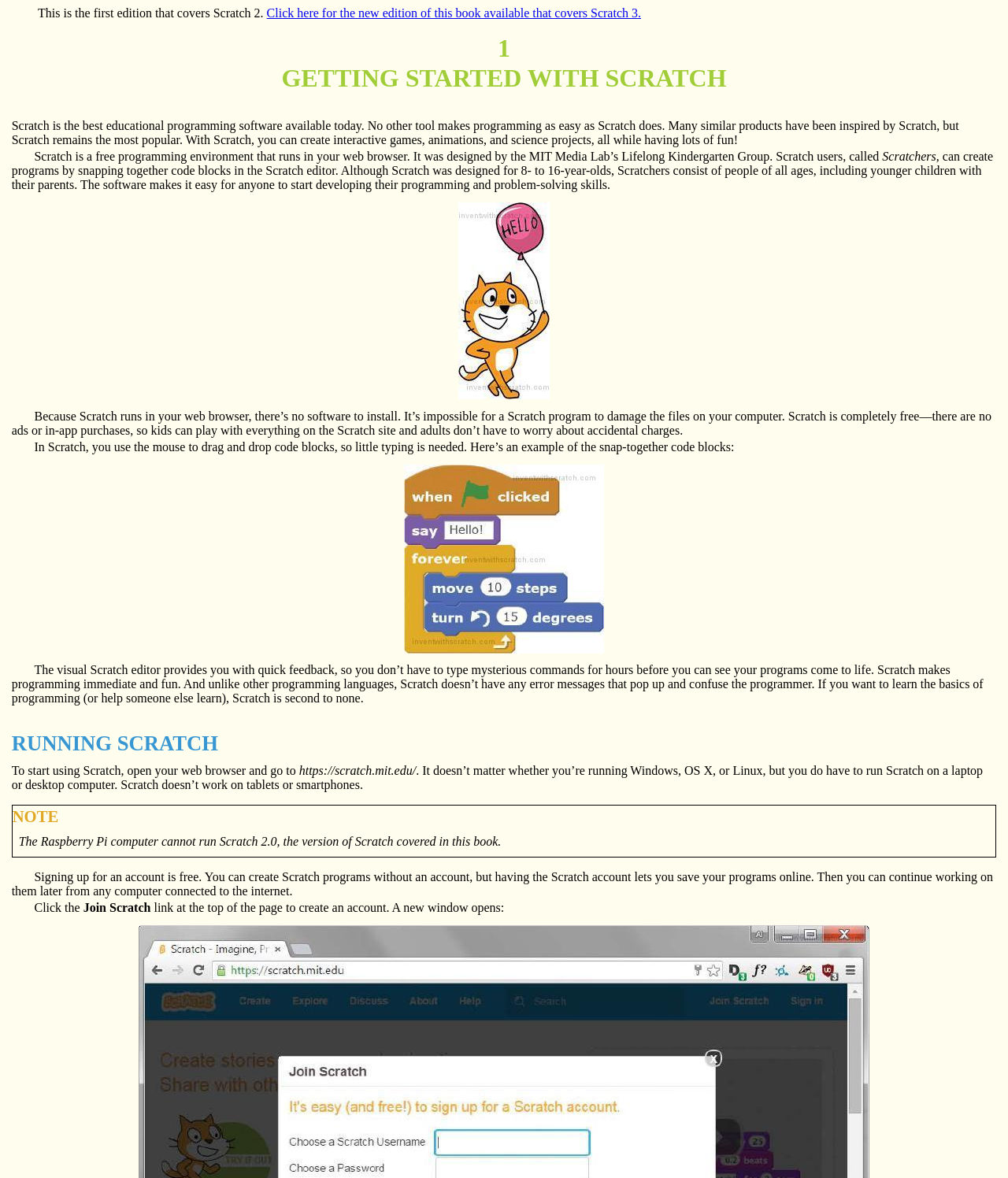Can you look at the image and give a comprehensive answer to the question:
Is signing up for a Scratch account free?

The webpage mentions that signing up for a Scratch account is free, which allows users to save their programs online and continue working on them later from any computer connected to the internet.